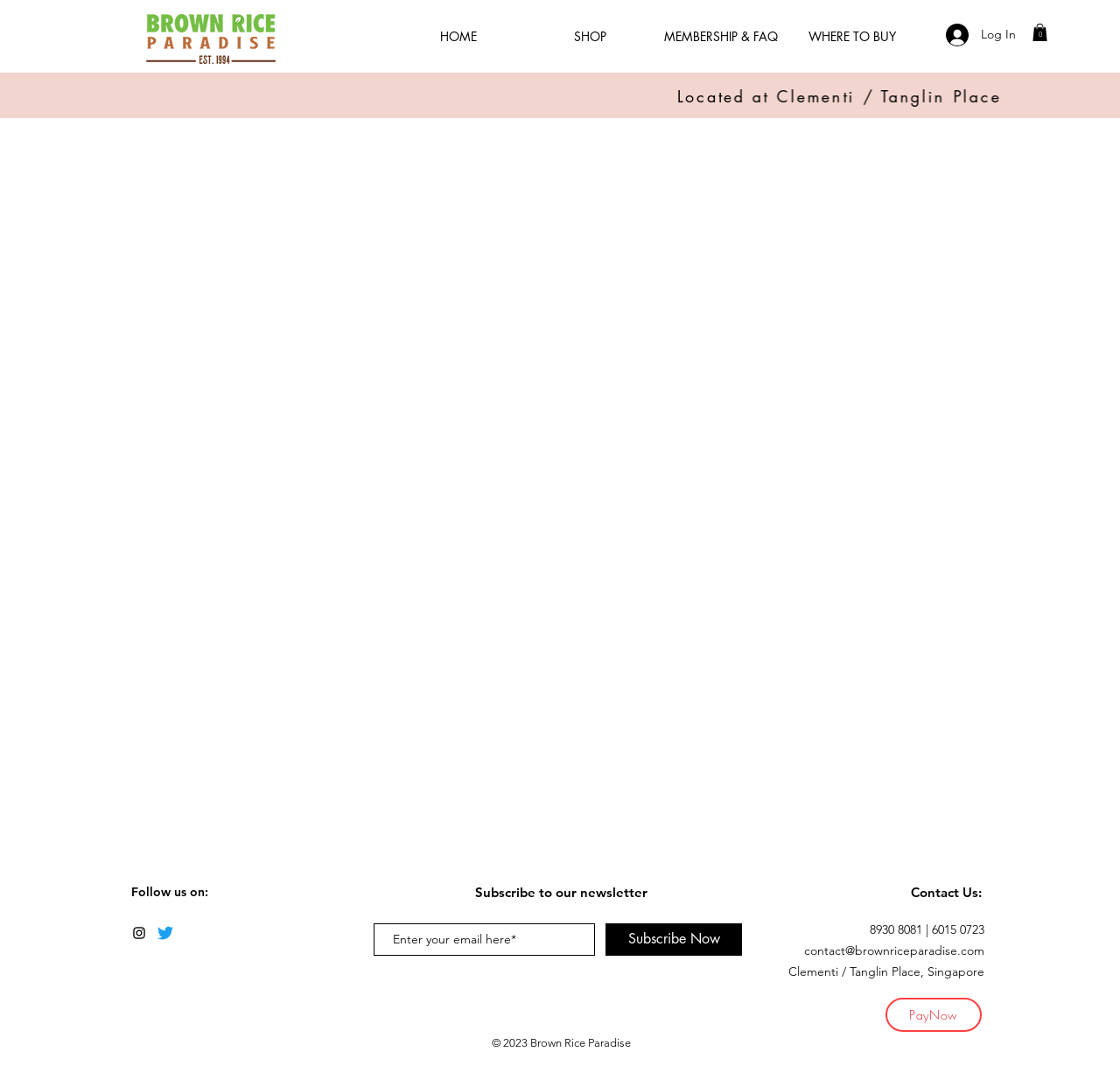Please locate the clickable area by providing the bounding box coordinates to follow this instruction: "Click the Cart button".

[0.922, 0.022, 0.935, 0.038]